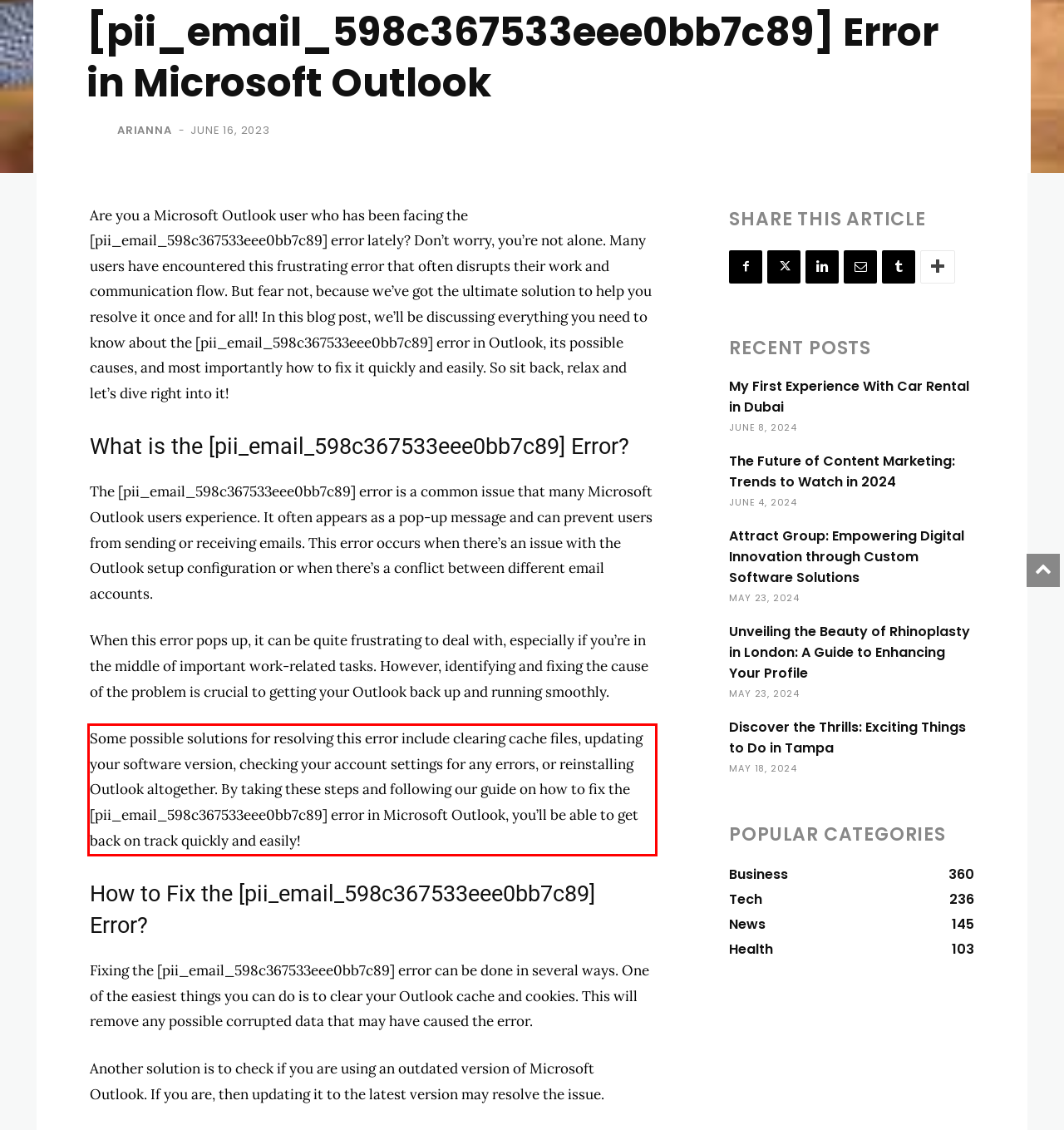In the given screenshot, locate the red bounding box and extract the text content from within it.

Some possible solutions for resolving this error include clearing cache files, updating your software version, checking your account settings for any errors, or reinstalling Outlook altogether. By taking these steps and following our guide on how to fix the [pii_email_598c367533eee0bb7c89] error in Microsoft Outlook, you’ll be able to get back on track quickly and easily!